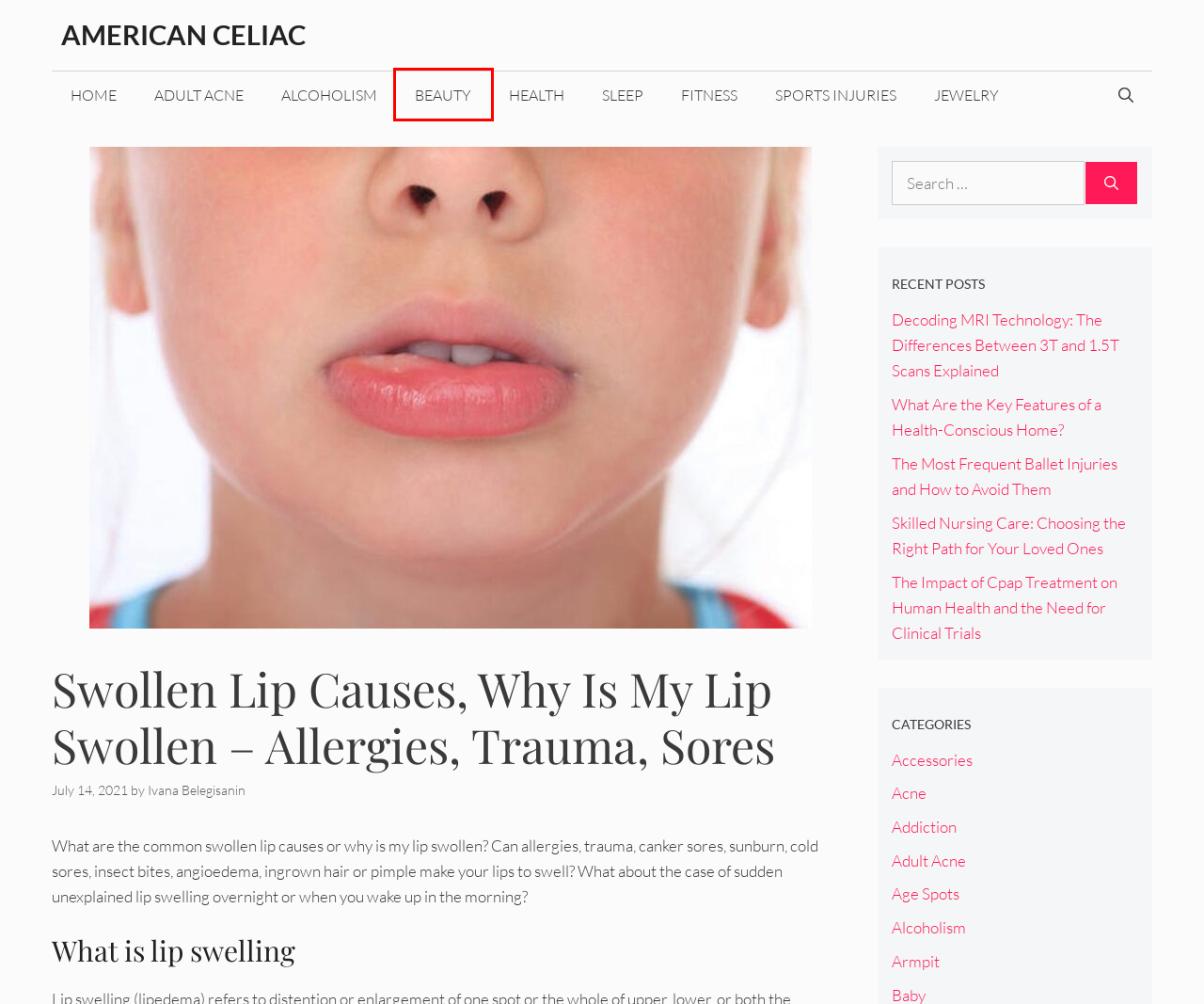You are provided a screenshot of a webpage featuring a red bounding box around a UI element. Choose the webpage description that most accurately represents the new webpage after clicking the element within the red bounding box. Here are the candidates:
A. Health Archives - American Celiac
B. Accessories Archives - American Celiac
C. Adult Acne Archives - American Celiac
D. Addiction Archives - American Celiac
E. Age Spots Archives - American Celiac
F. Ivana Belegisanin, Author at American Celiac
G. The Impact of Cpap Treatment on Human Health and the Need for Clinical Trials - American Celiac
H. Beauty Archives - American Celiac

H